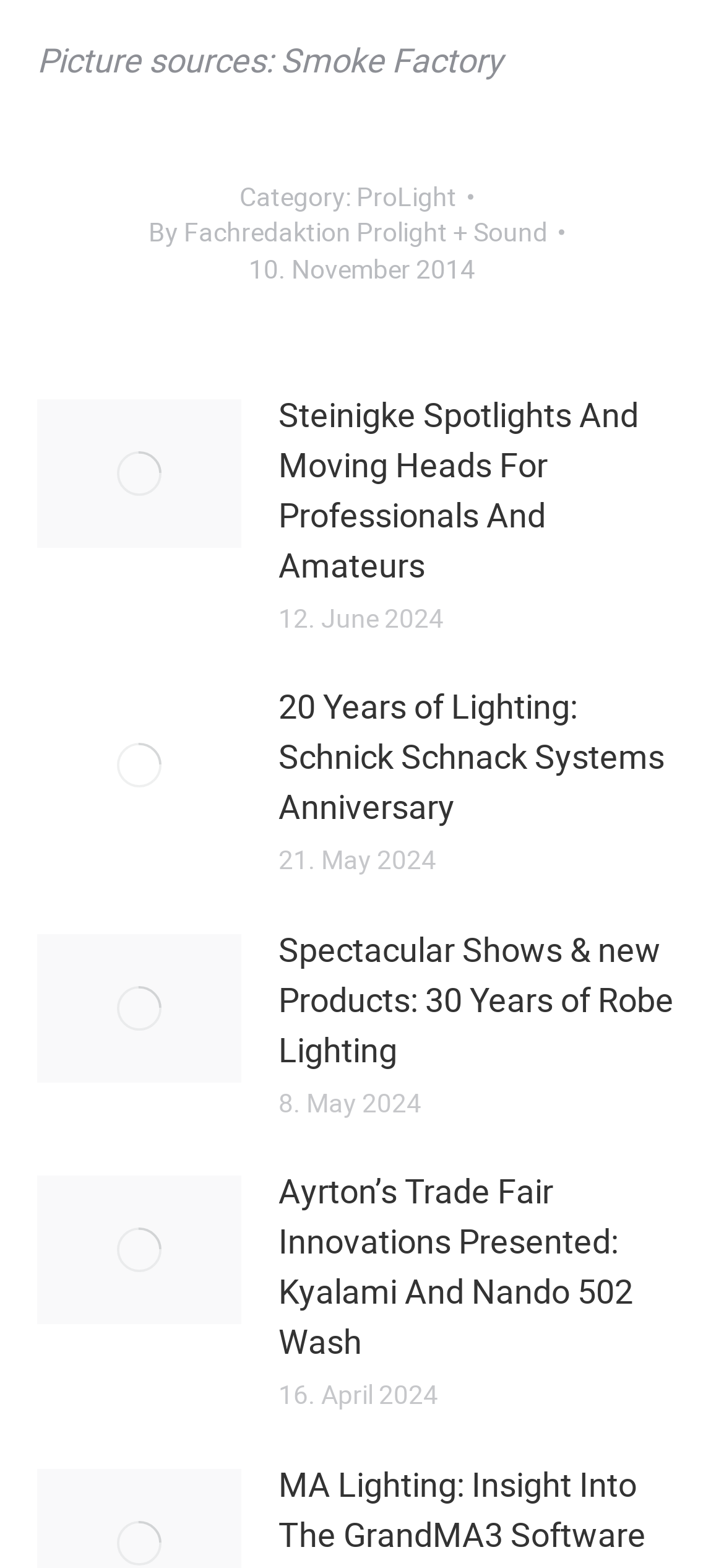Determine the bounding box coordinates in the format (top-left x, top-left y, bottom-right x, bottom-right y). Ensure all values are floating point numbers between 0 and 1. Identify the bounding box of the UI element described by: By Fachredaktion Prolight + Sound

[0.205, 0.137, 0.779, 0.16]